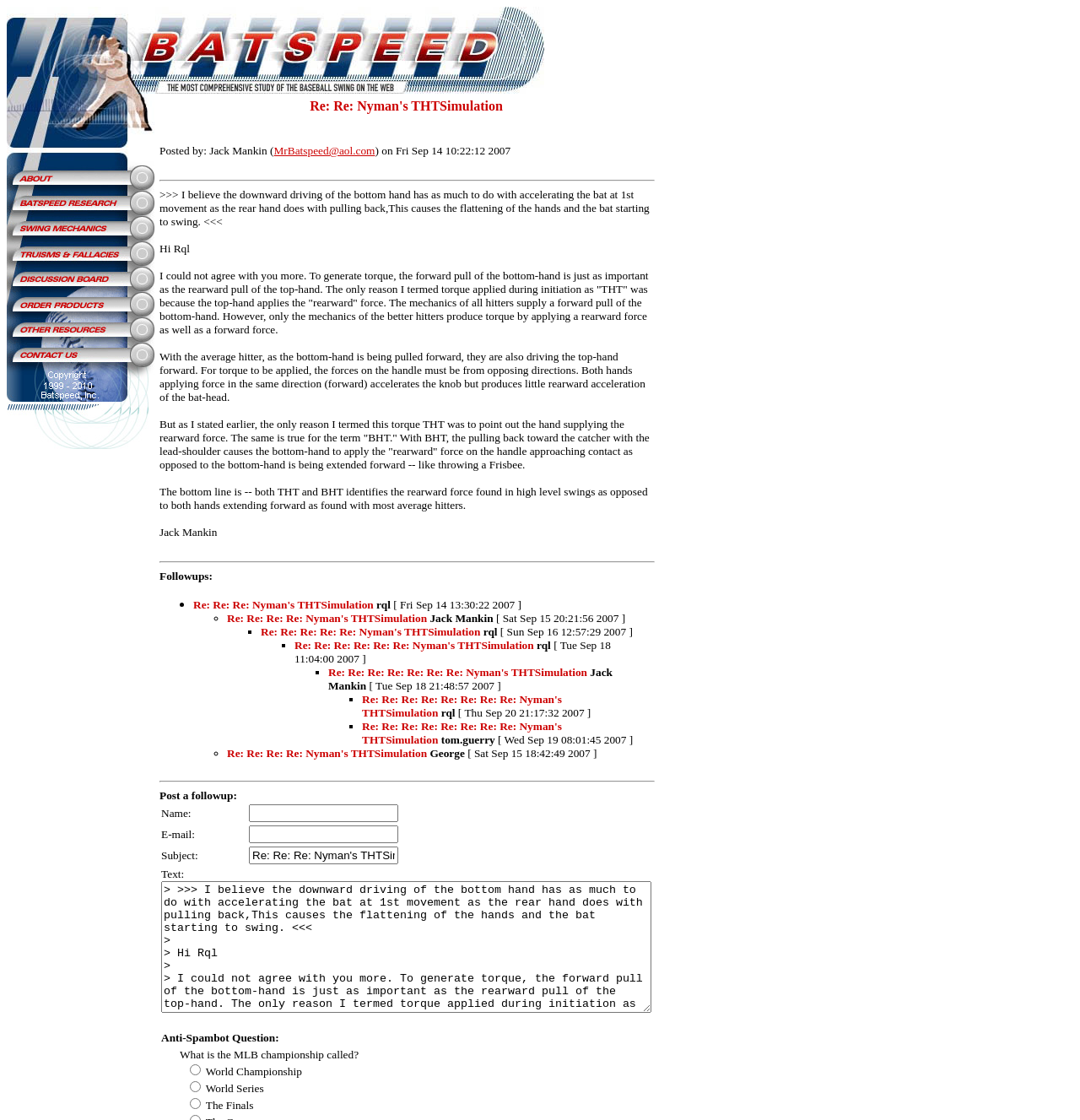Determine the bounding box coordinates for the HTML element mentioned in the following description: "Local: 301-202-1357". The coordinates should be a list of four floats ranging from 0 to 1, represented as [left, top, right, bottom].

None